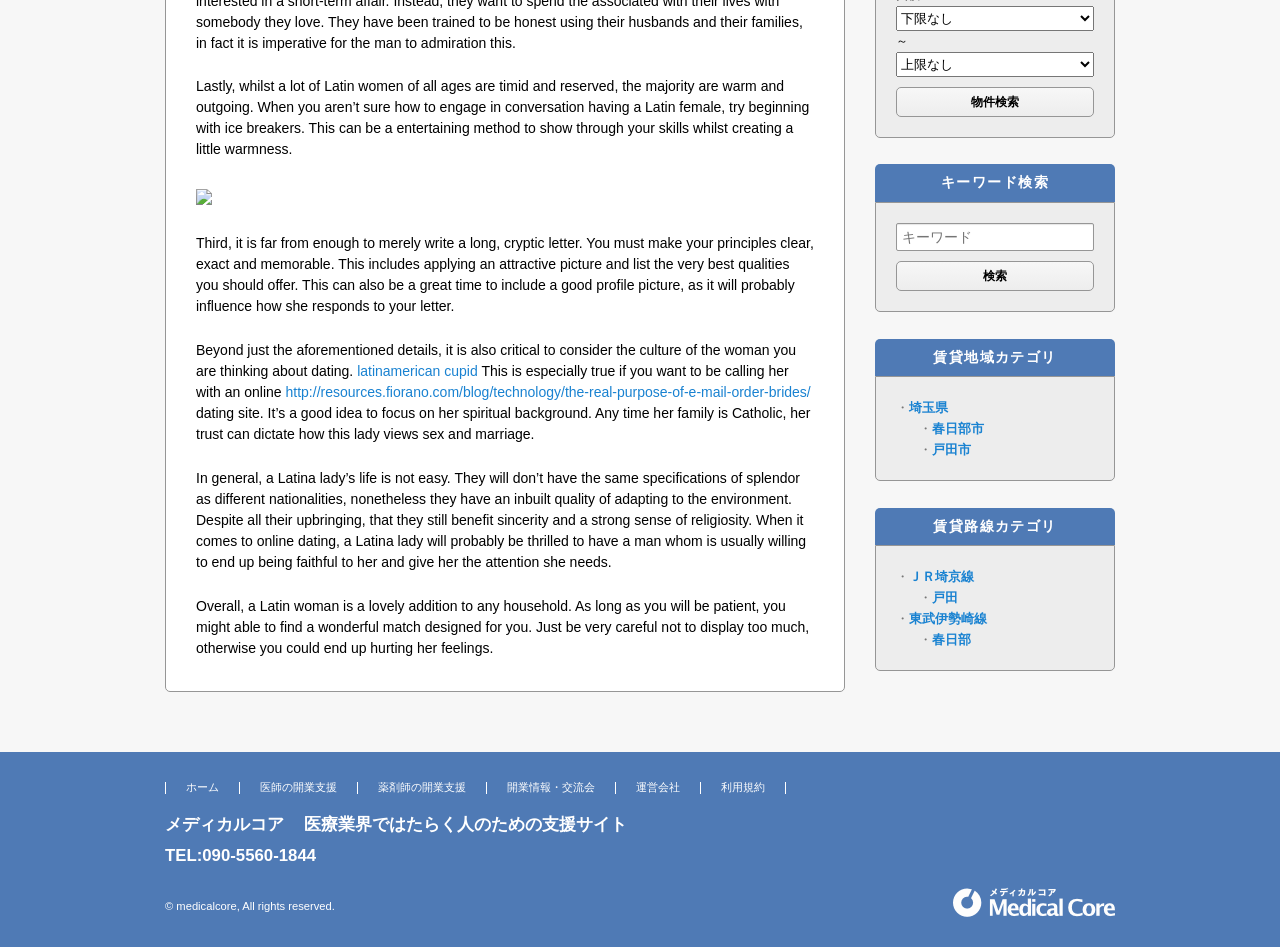Highlight the bounding box of the UI element that corresponds to this description: "parent_node: Search for: name="s" placeholder="キーワード"".

[0.7, 0.235, 0.855, 0.266]